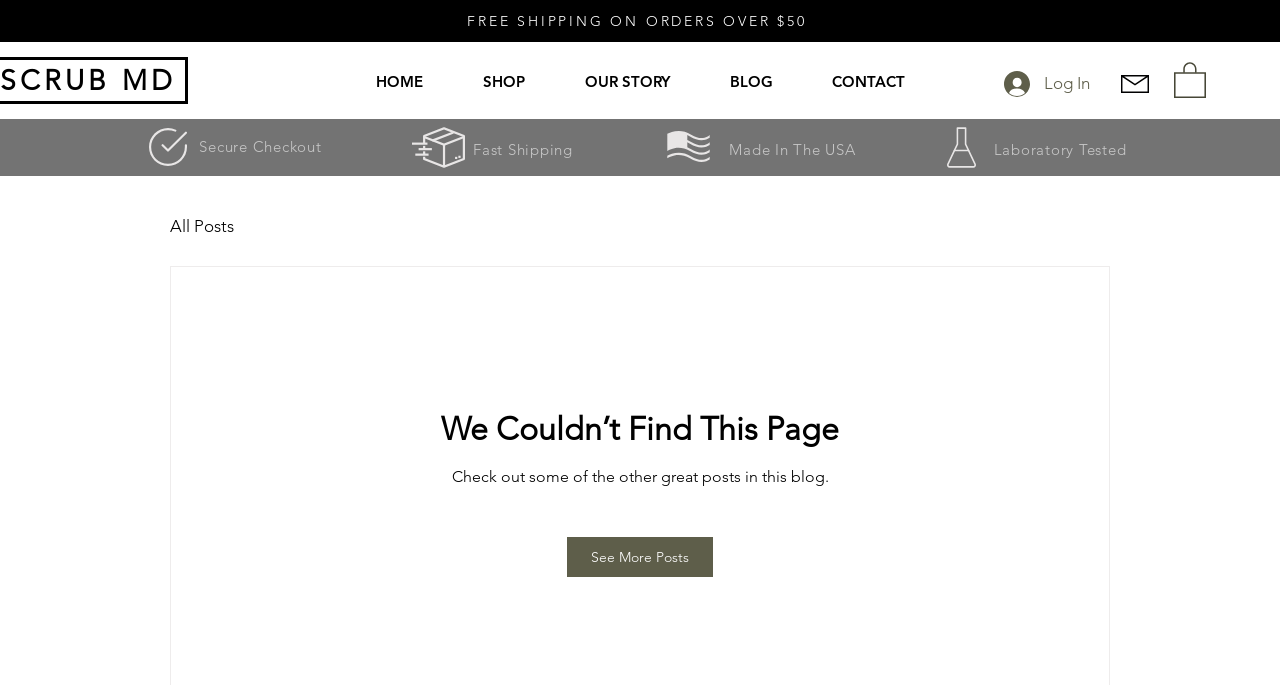Locate the bounding box coordinates of the clickable part needed for the task: "Read the BLOG posts".

[0.133, 0.272, 0.855, 0.388]